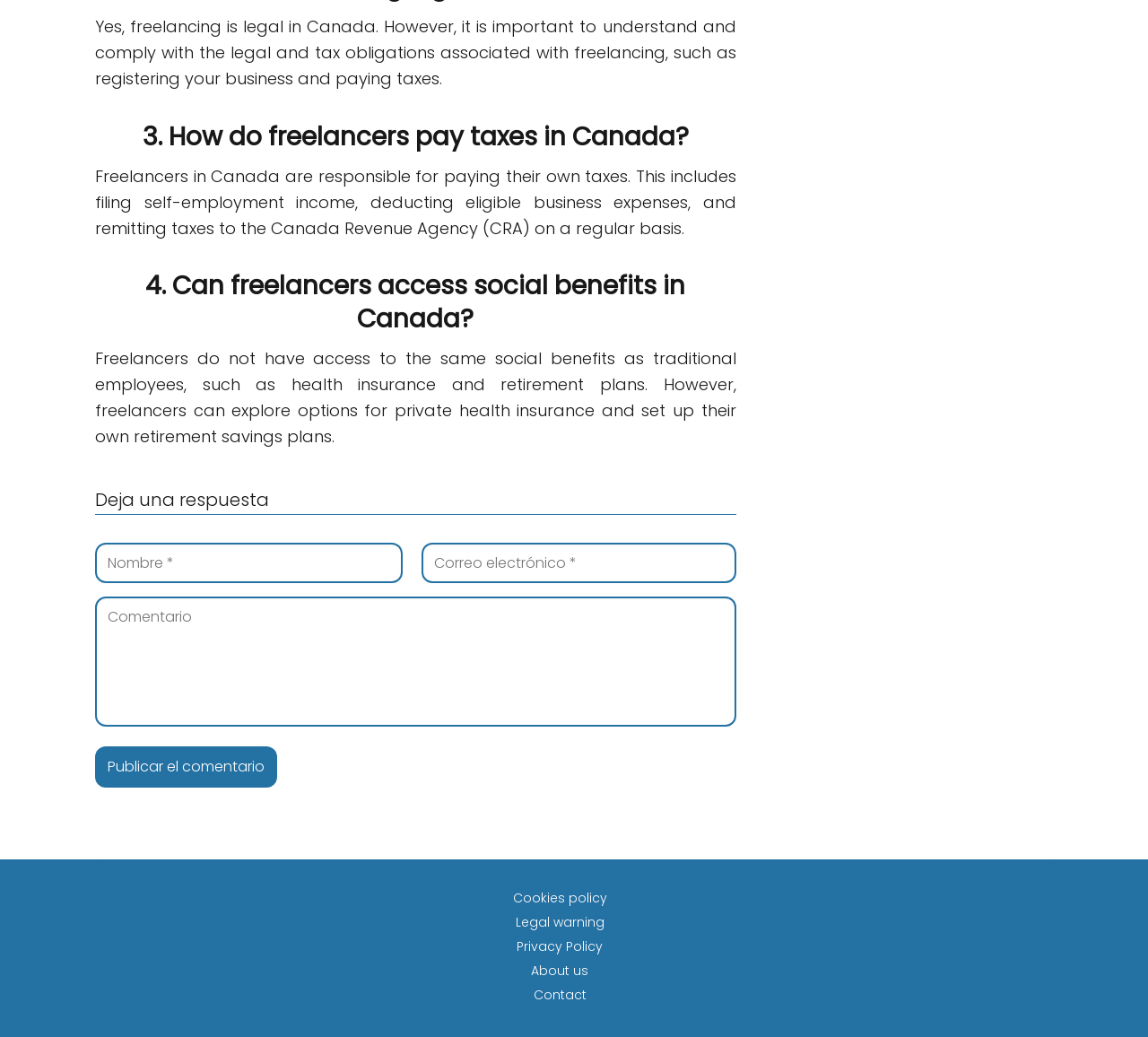Please identify the bounding box coordinates of the element that needs to be clicked to perform the following instruction: "view about us page".

[0.462, 0.928, 0.512, 0.945]